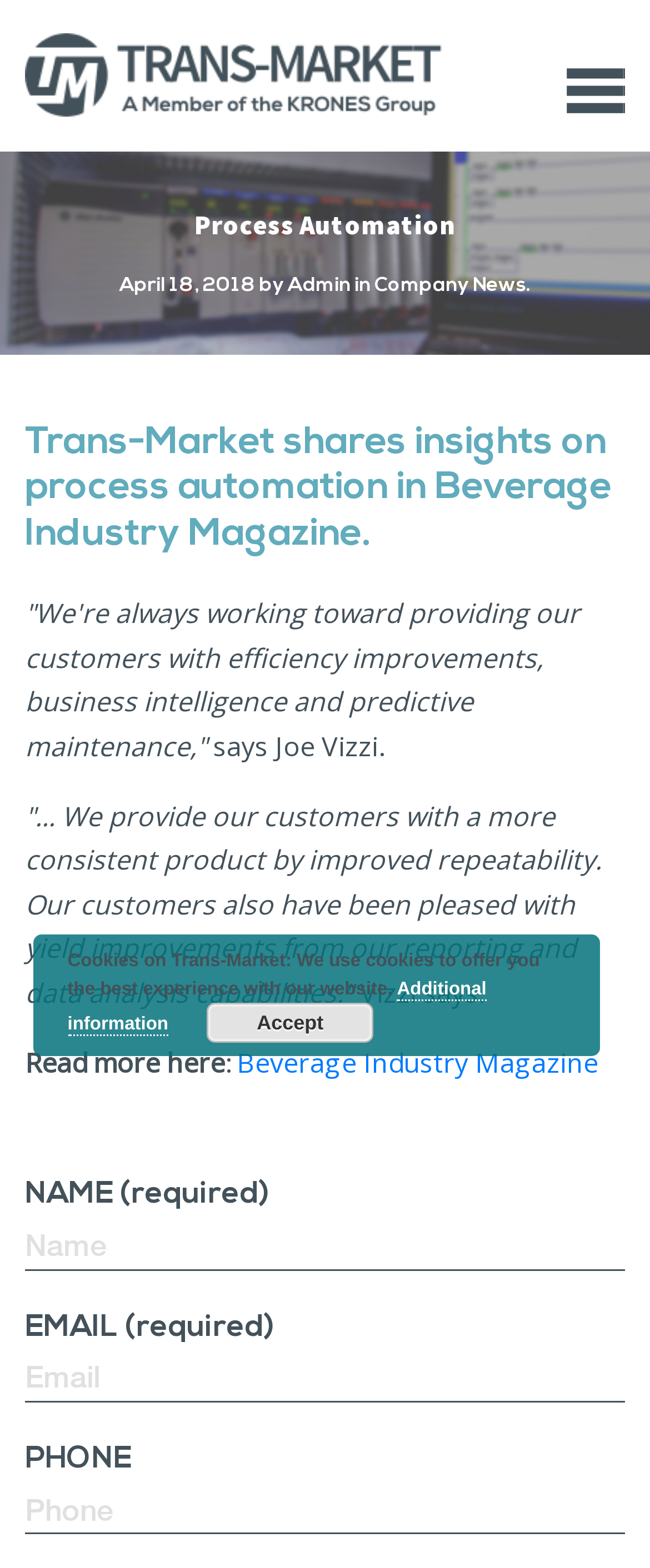Using the element description: "Accept", determine the bounding box coordinates. The coordinates should be in the format [left, top, right, bottom], with values between 0 and 1.

[0.318, 0.64, 0.575, 0.665]